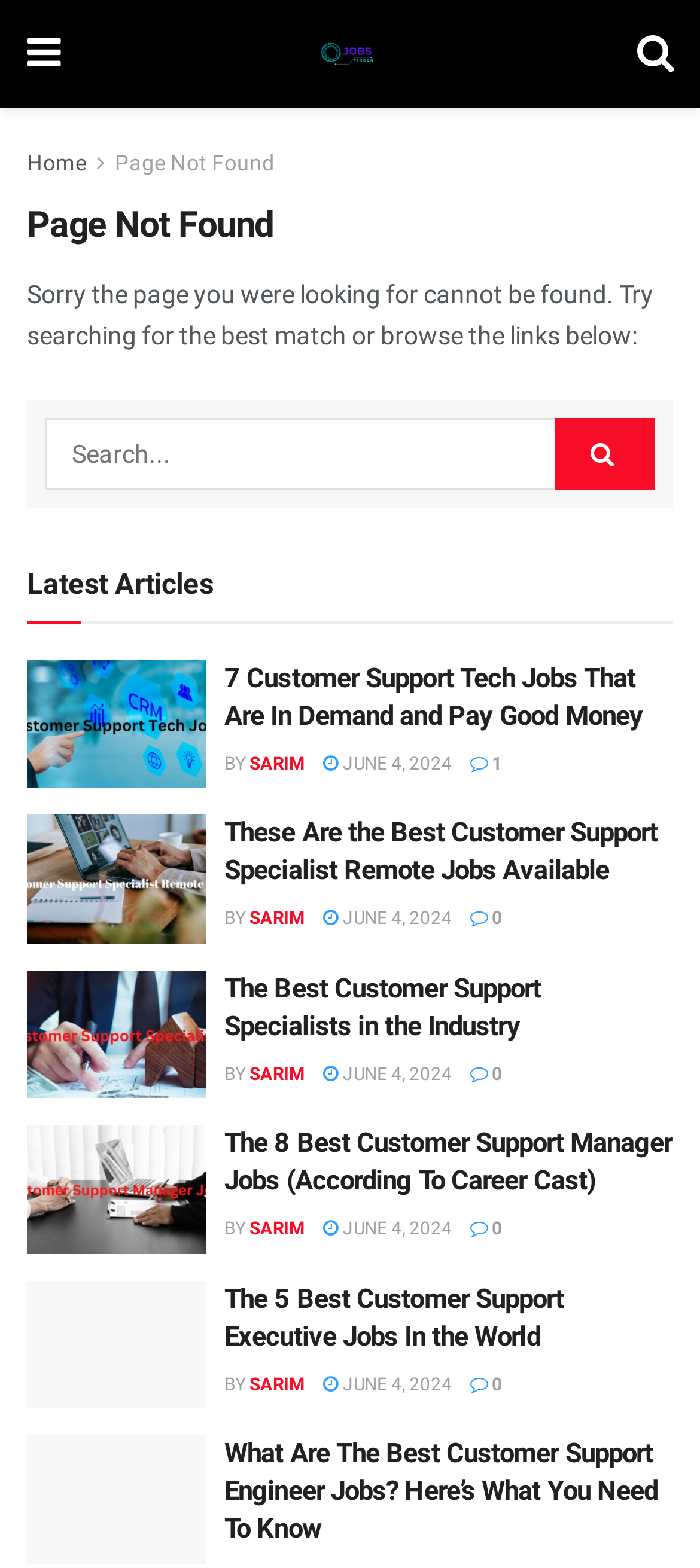Find the bounding box of the element with the following description: "aria-label="Search Button"". The coordinates must be four float numbers between 0 and 1, formatted as [left, top, right, bottom].

[0.792, 0.266, 0.936, 0.312]